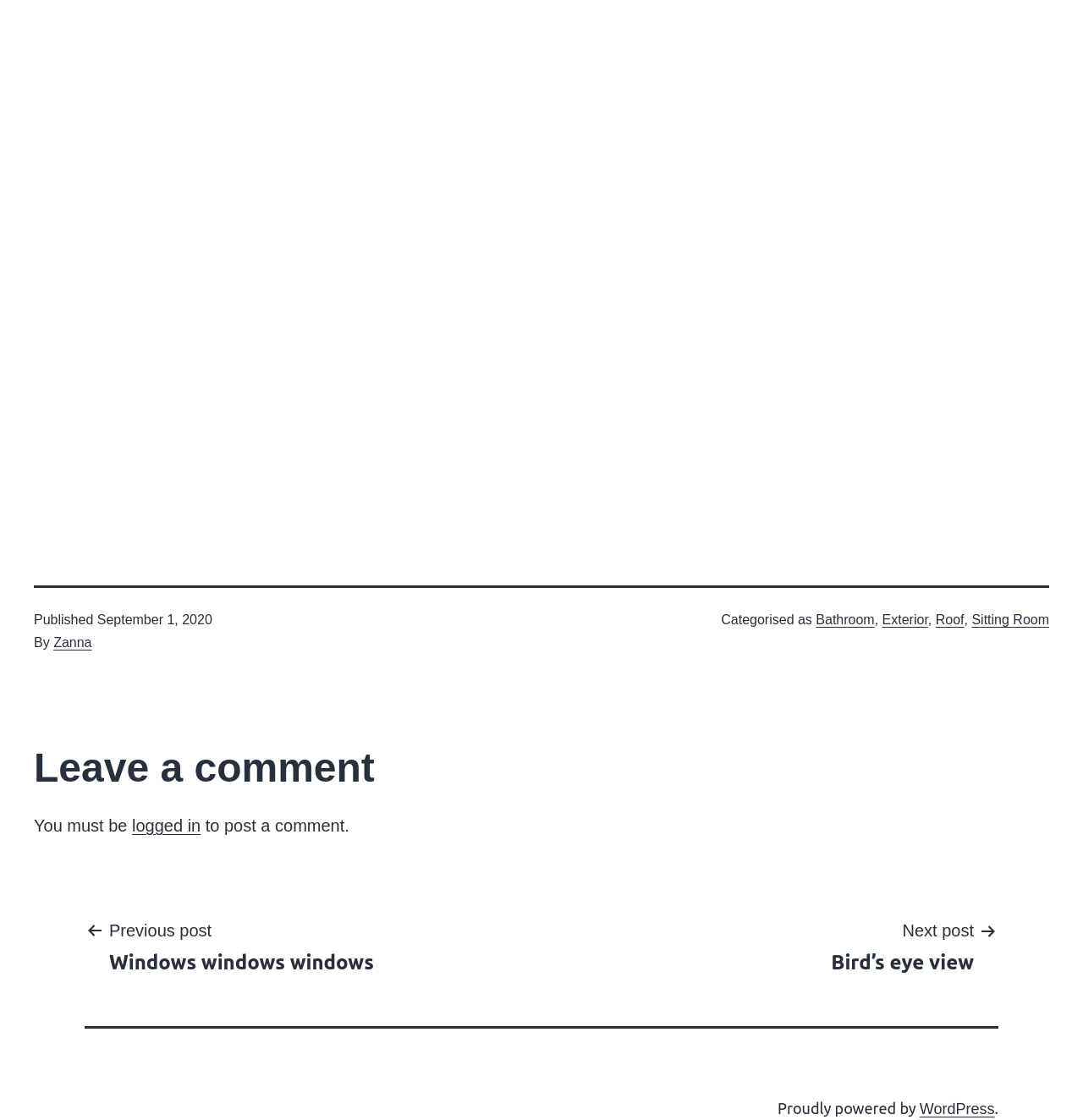Could you specify the bounding box coordinates for the clickable section to complete the following instruction: "Enter keywords in the search box"?

None